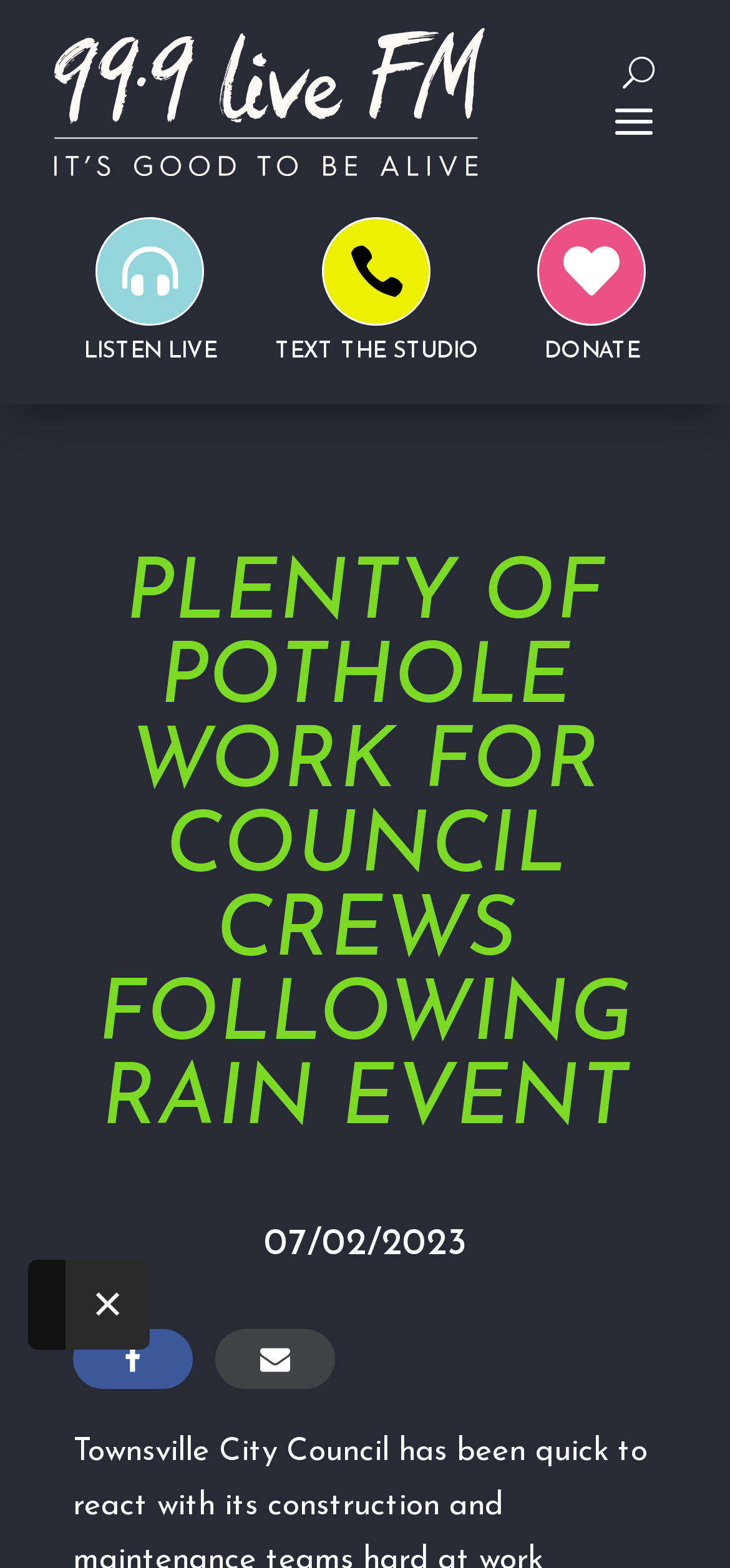Create an elaborate caption for the webpage.

The webpage appears to be a news article or blog post from 99.9 Live FM. At the top left, there is a Live FM logo, which is an image linked to the website's homepage. To the right of the logo, there are four buttons: 'U', a Facebook icon, a Twitter icon, and a 'DONATE' button. Below these buttons, there is a heading that reads "PLENTY OF POTHOLE WORK FOR COUNCIL CREWS FOLLOWING RAIN EVENT". 

The main content of the article is not explicitly mentioned in the accessibility tree, but the meta description suggests that it is about the council's efforts to repair potholes following a rain event. 

At the bottom of the page, there is a section with a date "07/02/2023" and two links to share the article on Facebook and via email, each accompanied by a small icon. There is also a 'Close ×' button at the bottom left, likely used to close a popup or notification.